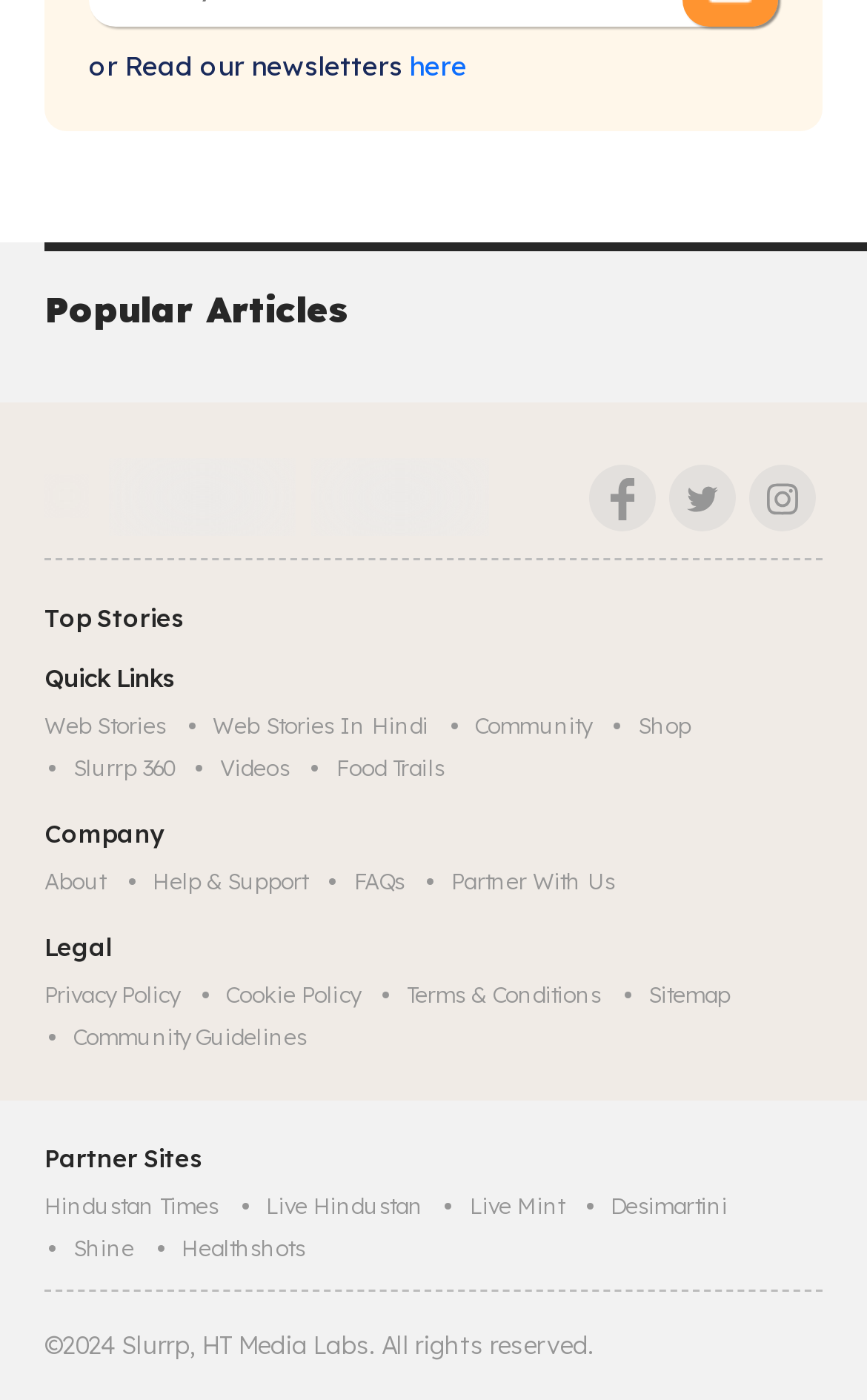Using the webpage screenshot, locate the HTML element that fits the following description and provide its bounding box: "Community".

[0.548, 0.502, 0.703, 0.532]